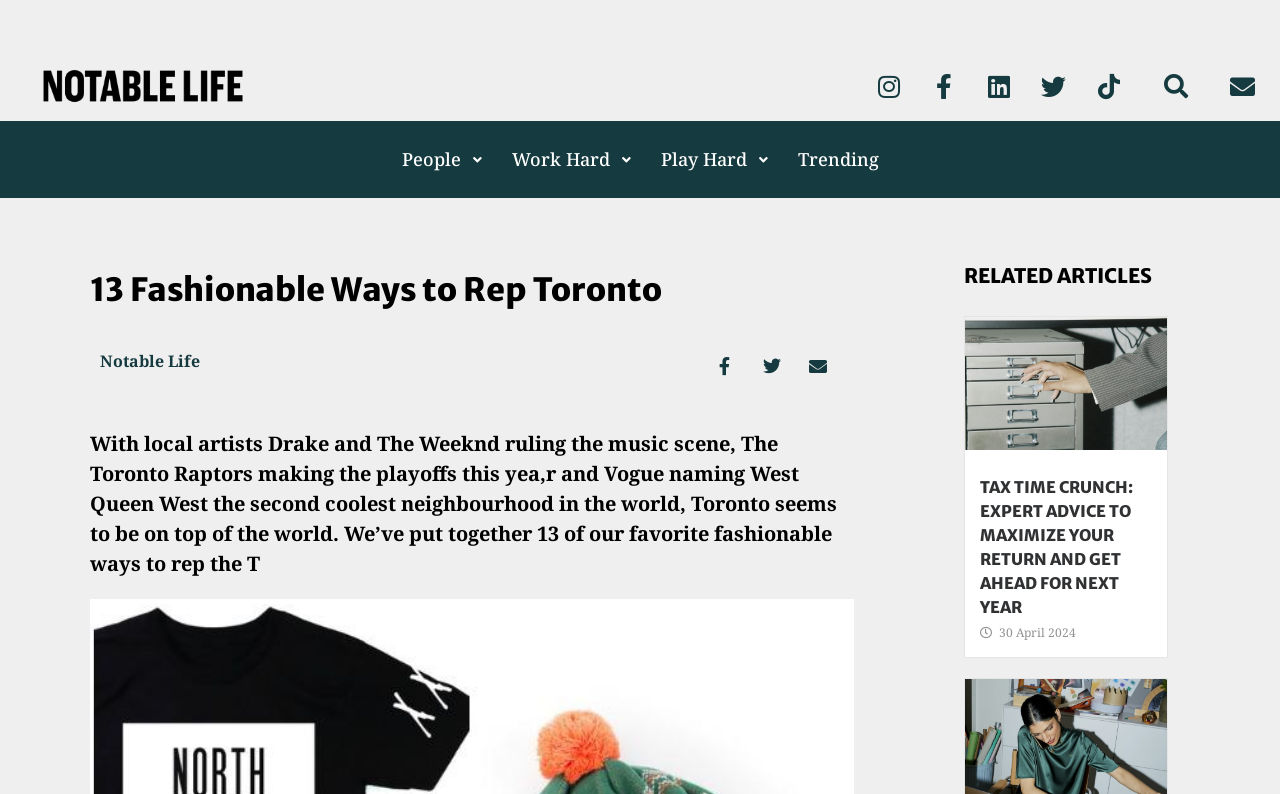Find the bounding box coordinates of the clickable area that will achieve the following instruction: "Search for something".

[0.901, 0.081, 0.936, 0.136]